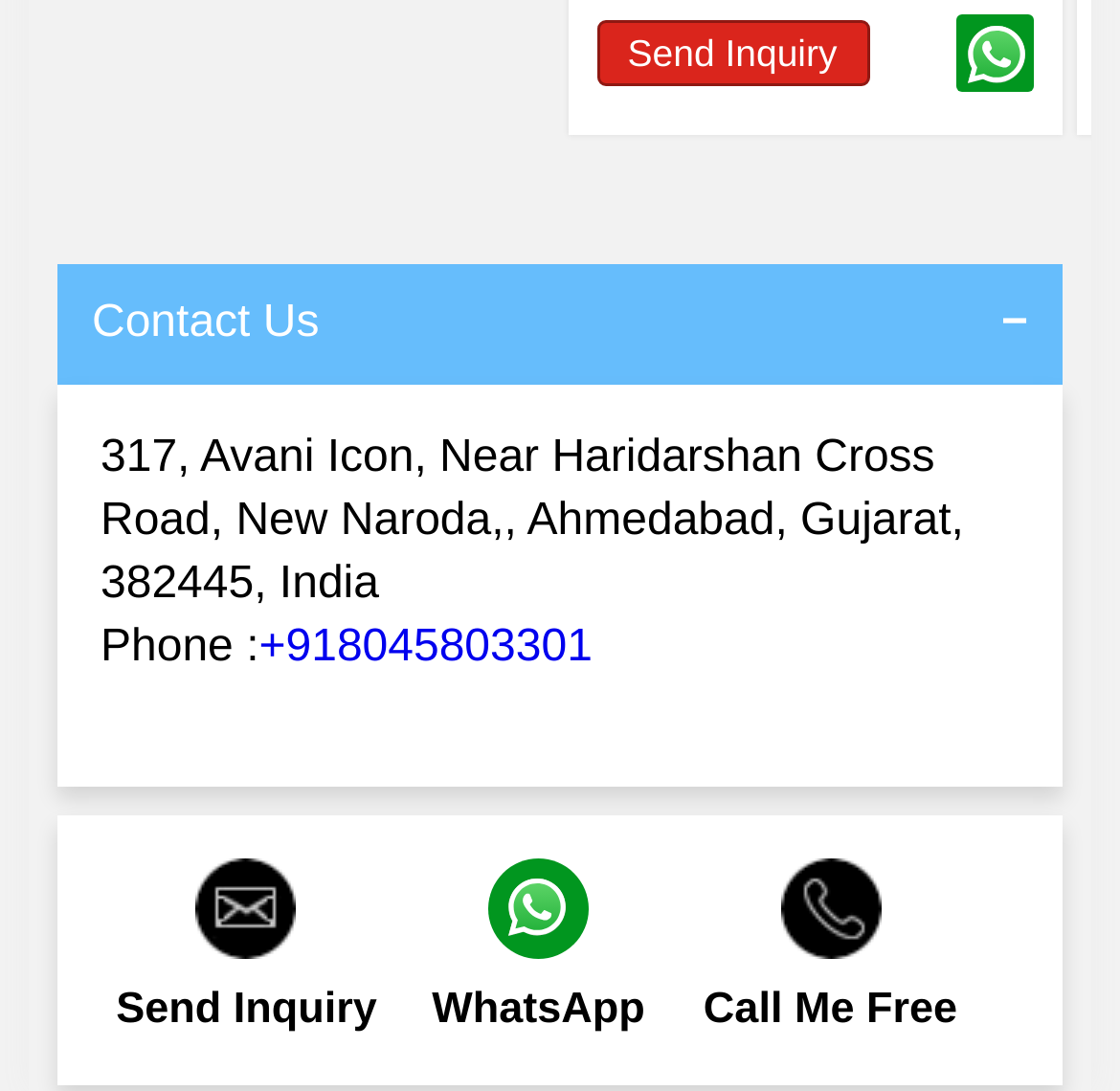What is the phone number?
Can you offer a detailed and complete answer to this question?

I found the phone number by looking at the 'Phone :' label and the corresponding link next to it, which is '+918045803301'.